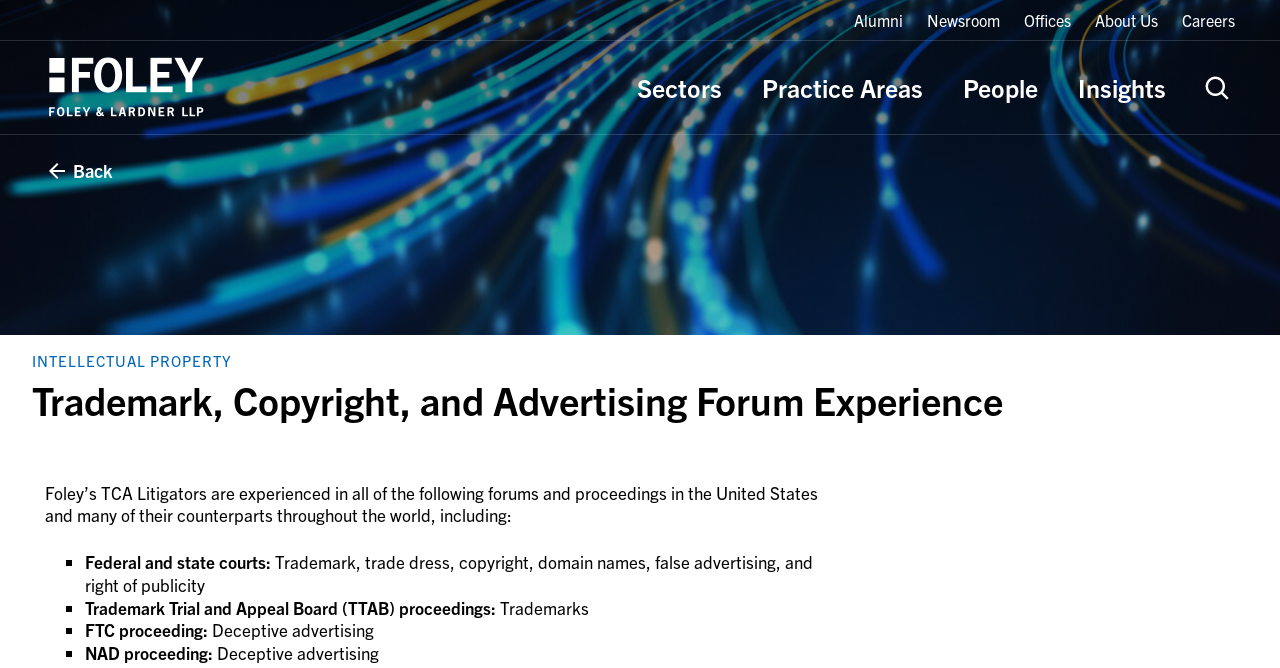Identify the bounding box coordinates of the region that should be clicked to execute the following instruction: "Open the search form".

[0.939, 0.109, 0.962, 0.153]